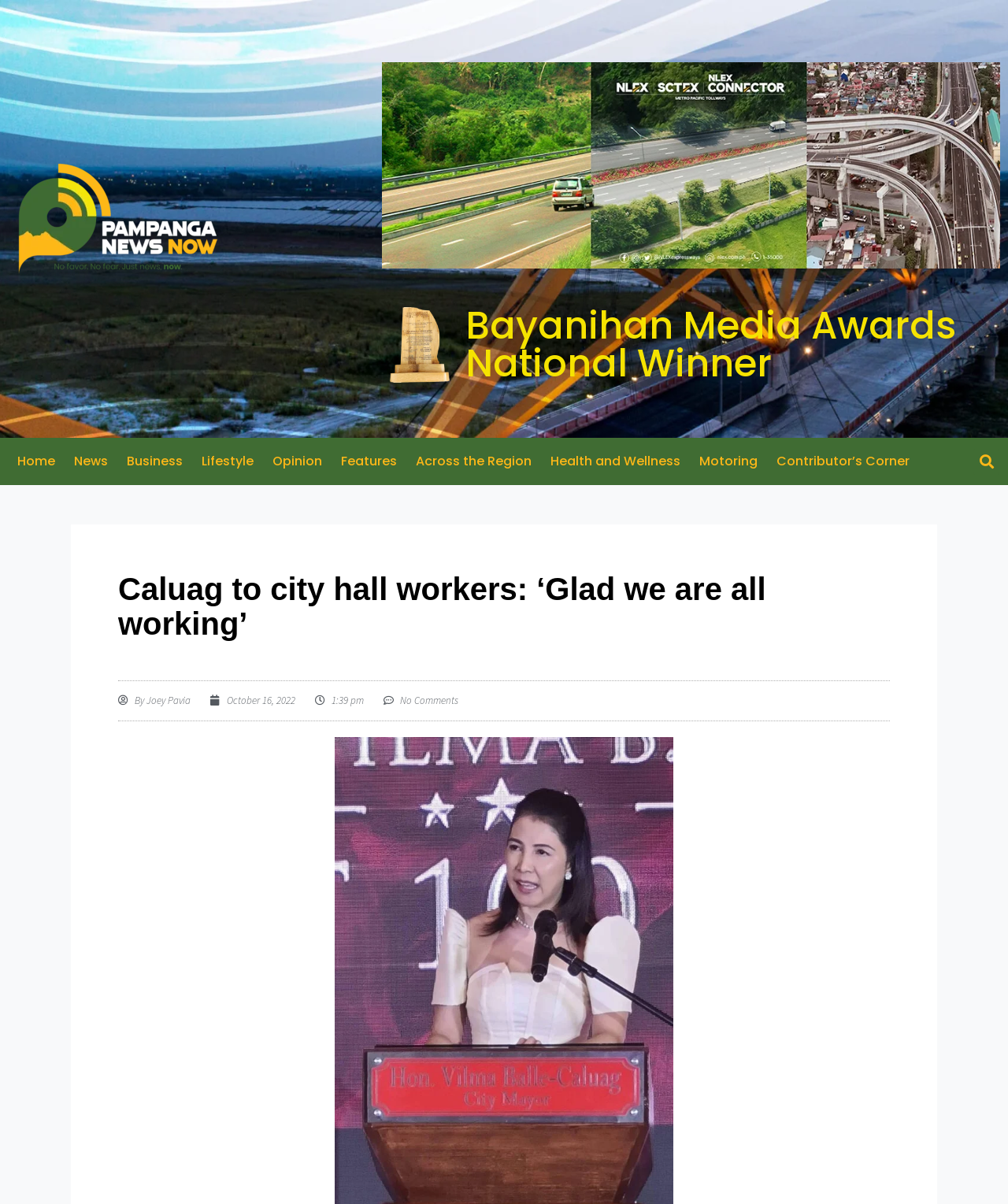What is the name of the award mentioned?
Using the image as a reference, deliver a detailed and thorough answer to the question.

I found the answer by looking at the heading element with the text 'Bayanihan Media Awards National Winner' which is located at [0.462, 0.255, 0.984, 0.318]. This suggests that the award being referred to is the Bayanihan Media Awards.